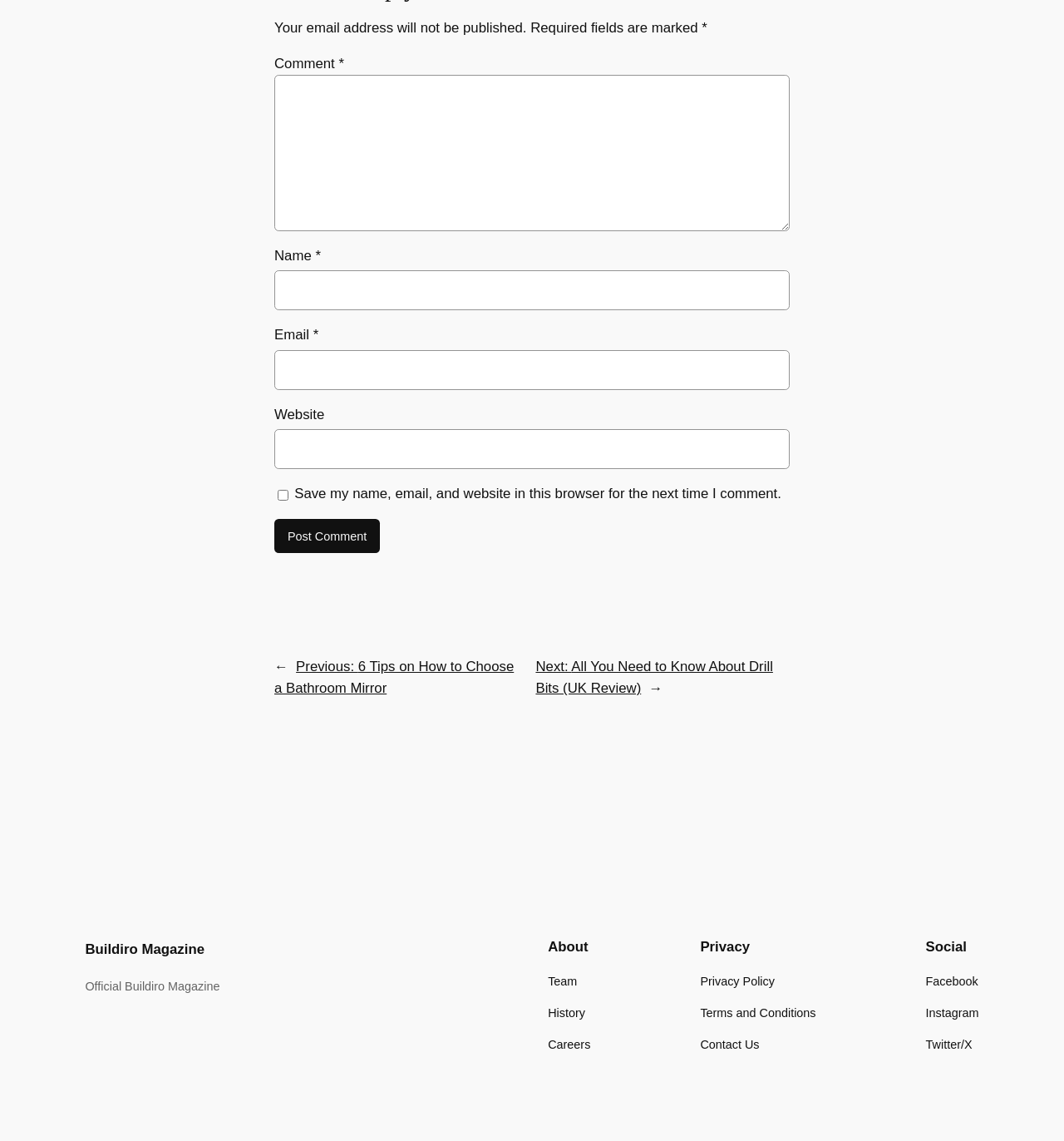Locate the bounding box coordinates of the item that should be clicked to fulfill the instruction: "Click the Post Comment button".

[0.258, 0.455, 0.357, 0.485]